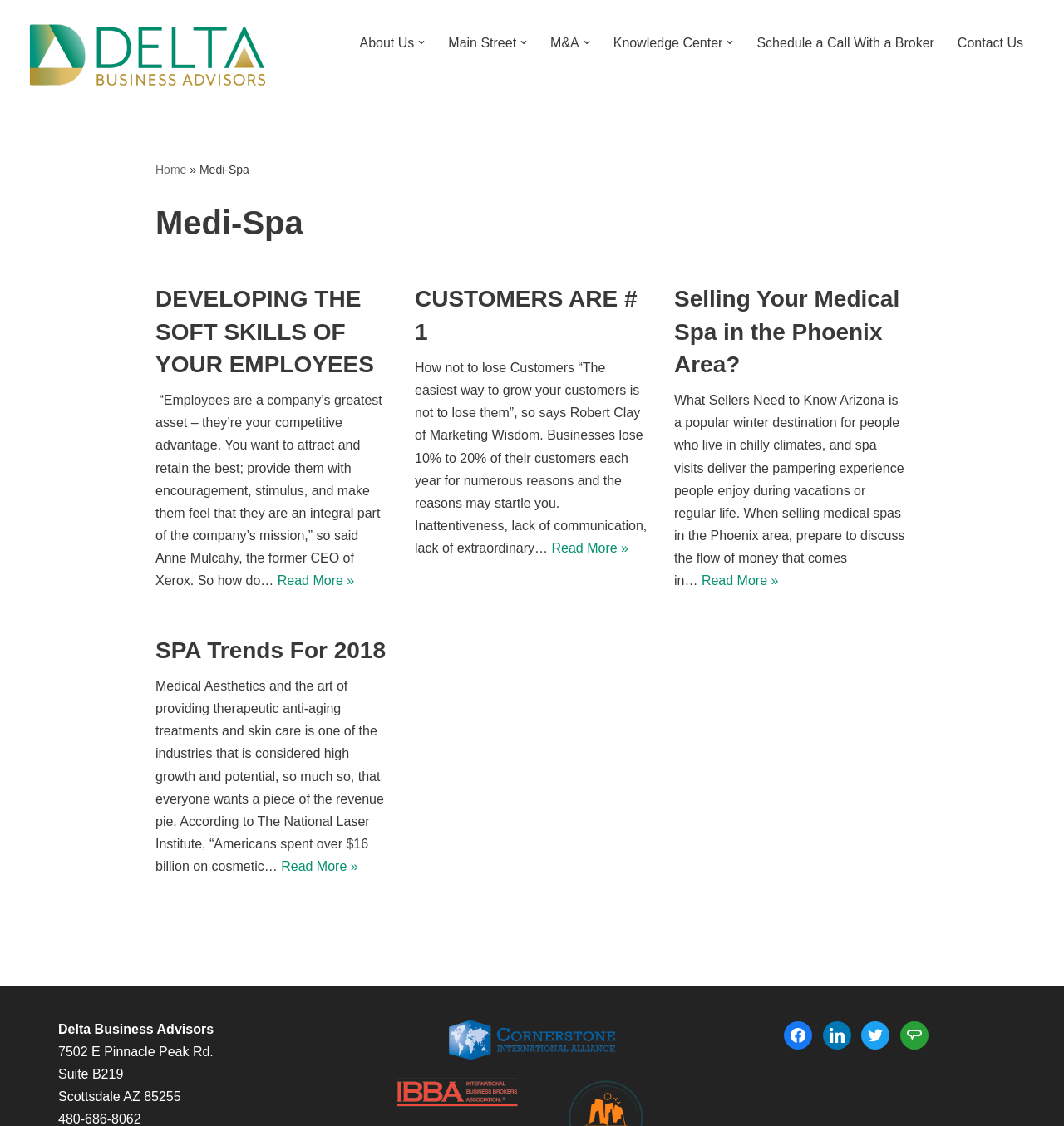What is the address of the company?
Look at the image and respond with a one-word or short-phrase answer.

7502 E Pinnacle Peak Rd. Suite B219 Scottsdale AZ 85255